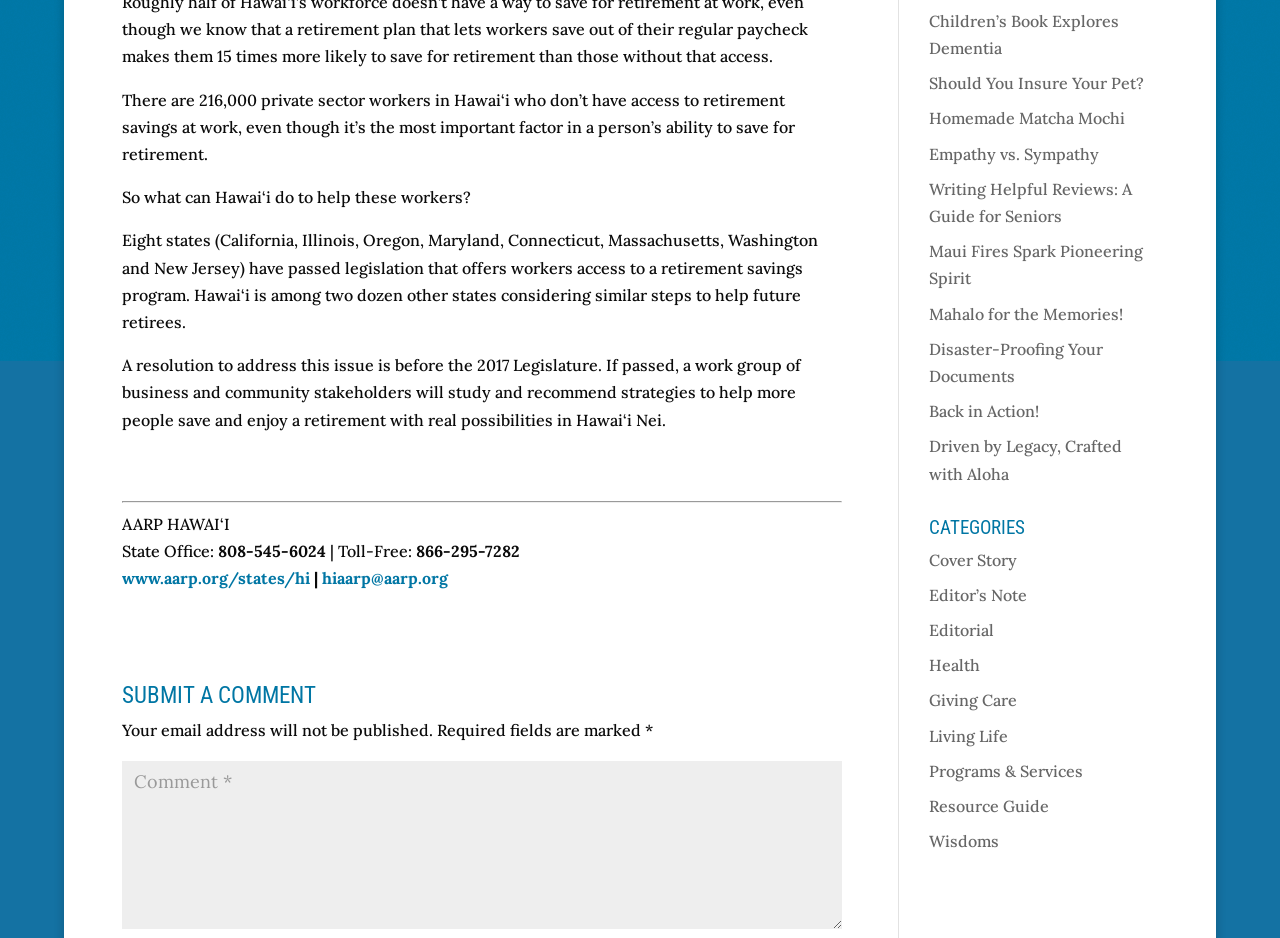Highlight the bounding box coordinates of the element that should be clicked to carry out the following instruction: "Read the article about children’s book exploring dementia". The coordinates must be given as four float numbers ranging from 0 to 1, i.e., [left, top, right, bottom].

[0.726, 0.012, 0.874, 0.062]